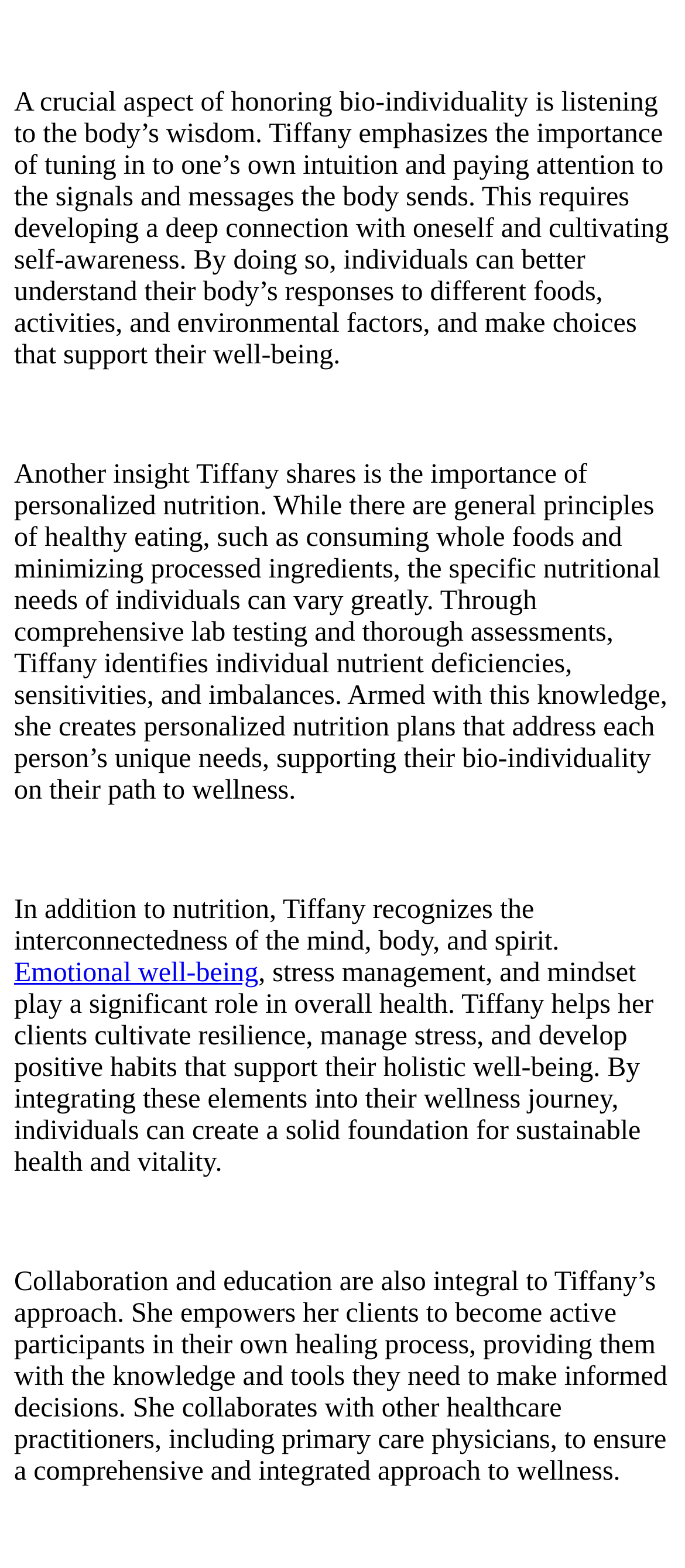Please answer the following question using a single word or phrase: 
How does Tiffany empower her clients?

Education and collaboration